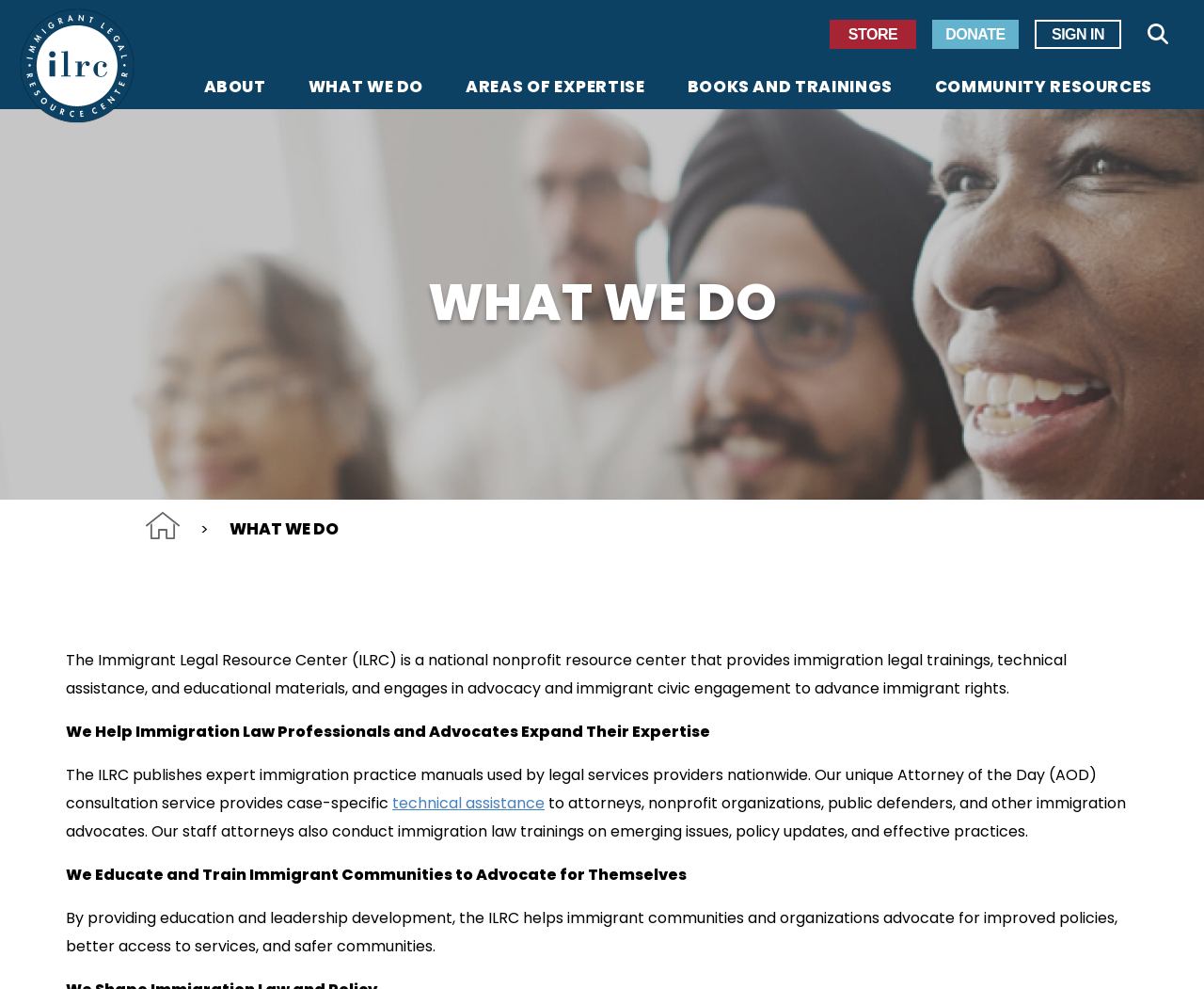Return the bounding box coordinates of the UI element that corresponds to this description: "Donate". The coordinates must be given as four float numbers in the range of 0 and 1, [left, top, right, bottom].

[0.774, 0.02, 0.846, 0.049]